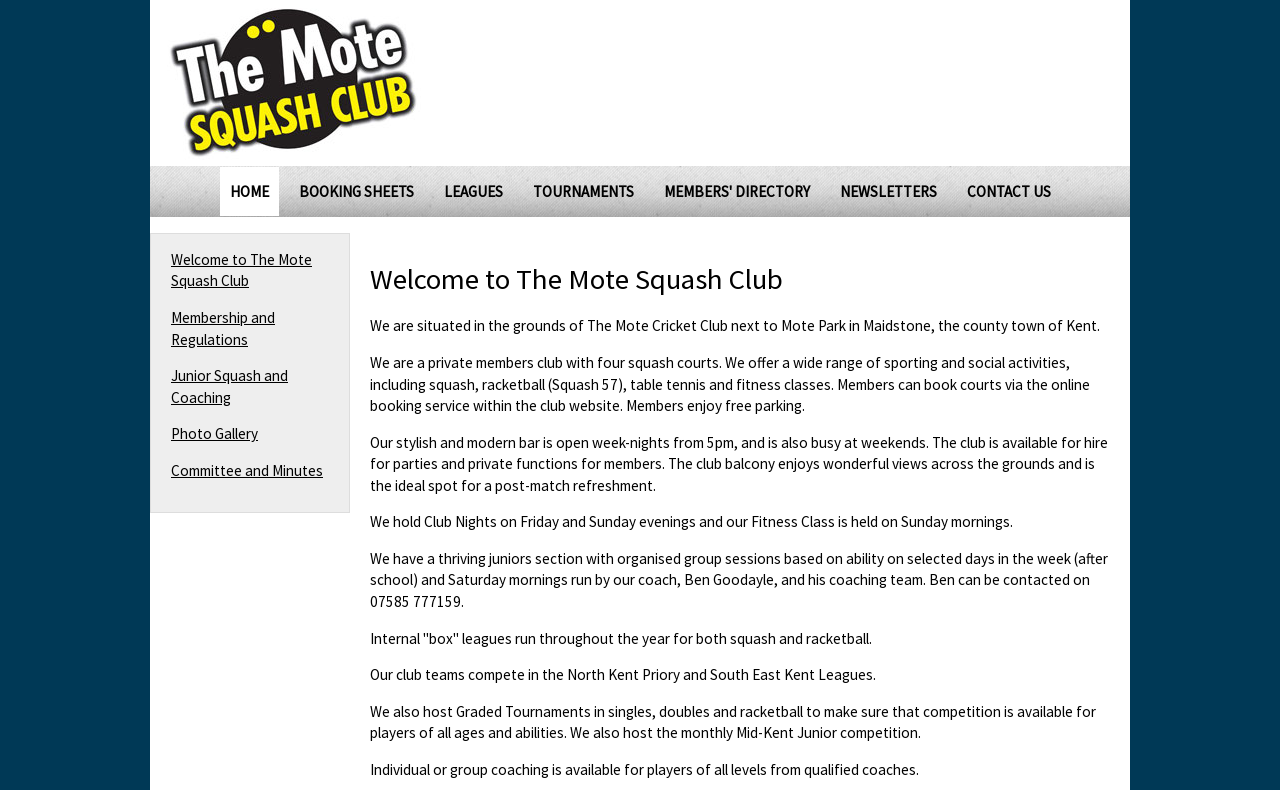Identify the bounding box coordinates of the element that should be clicked to fulfill this task: "check members' directory". The coordinates should be provided as four float numbers between 0 and 1, i.e., [left, top, right, bottom].

[0.511, 0.211, 0.64, 0.273]